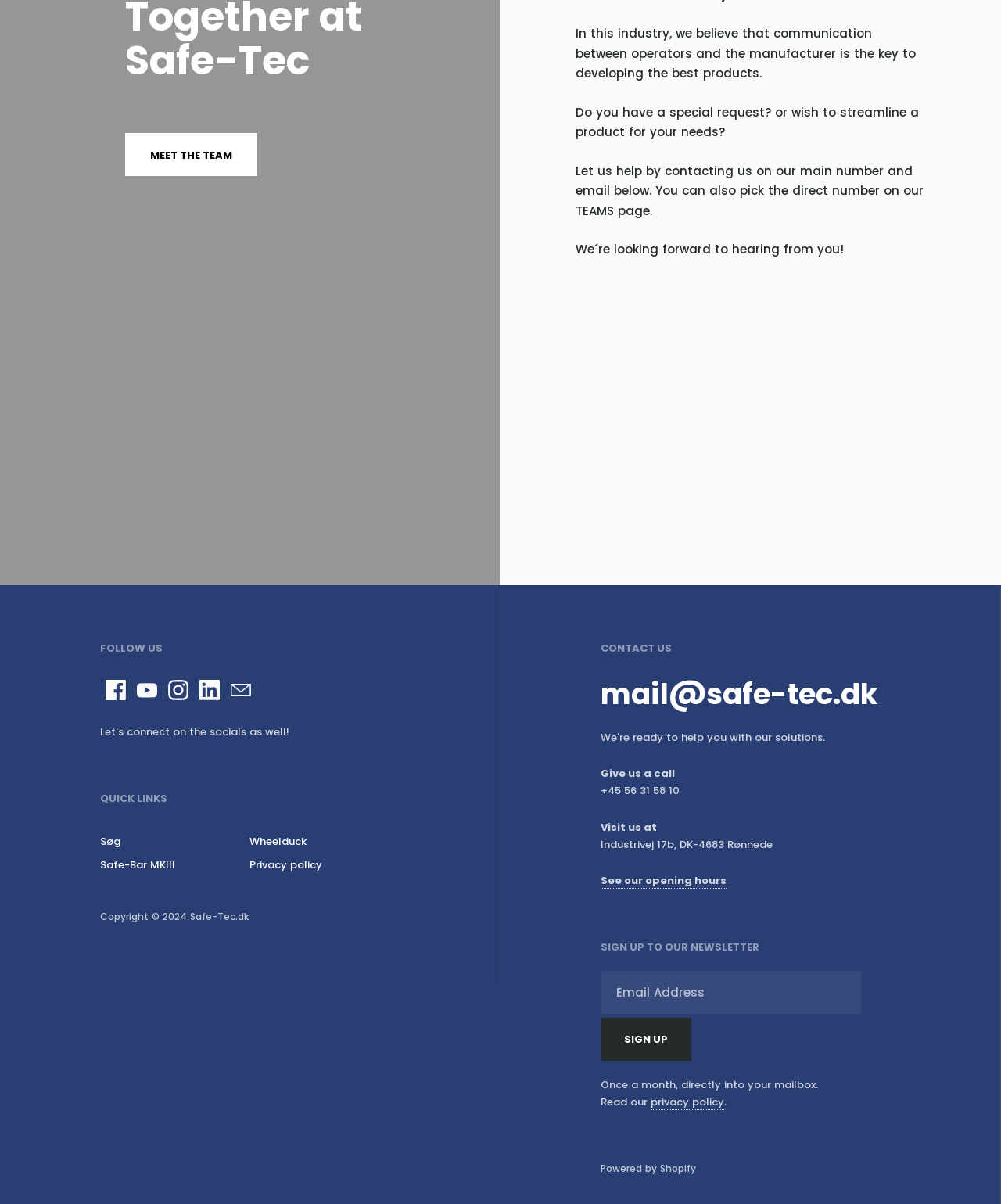Find the bounding box coordinates for the UI element that matches this description: "aria-label="Instagram"".

[0.168, 0.565, 0.188, 0.582]